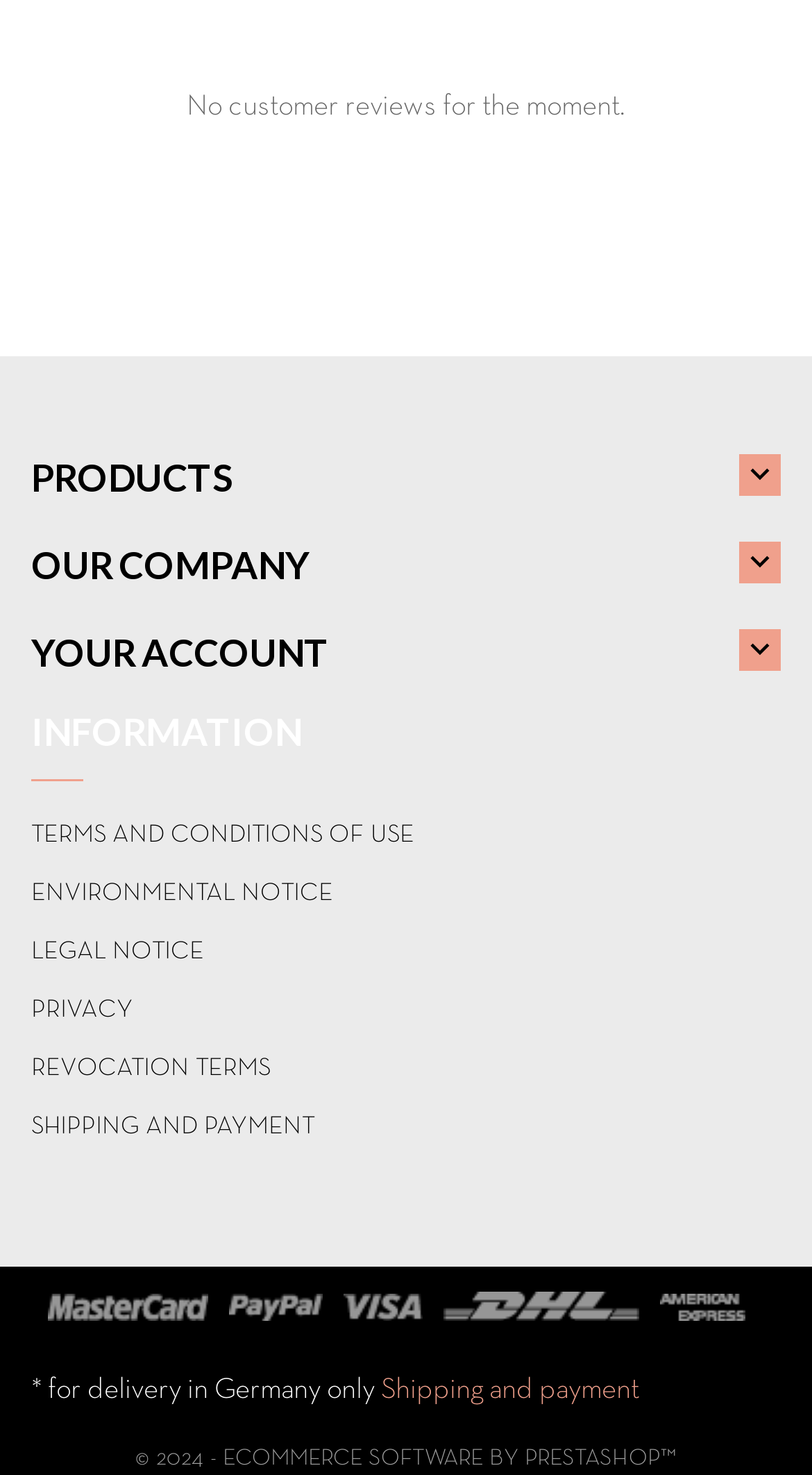How many main sections are there in the top navigation?
Look at the image and answer the question using a single word or phrase.

3